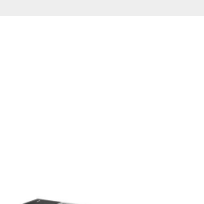Thoroughly describe what you see in the image.

The image features the **Delipow USB 9V Lithium-ion Rechargeable Battery**. This modern power solution is designed for convenience and efficiency, enabling users to charge their devices without the hassle of traditional disposable batteries. Its sleek design emphasizes portability, making it ideal for use in various applications, including smoke alarms, toys, and electronic devices. The product is highlighted as a reliable choice for those seeking eco-friendly and cost-effective battery options, catering to both casual users and tech enthusiasts.